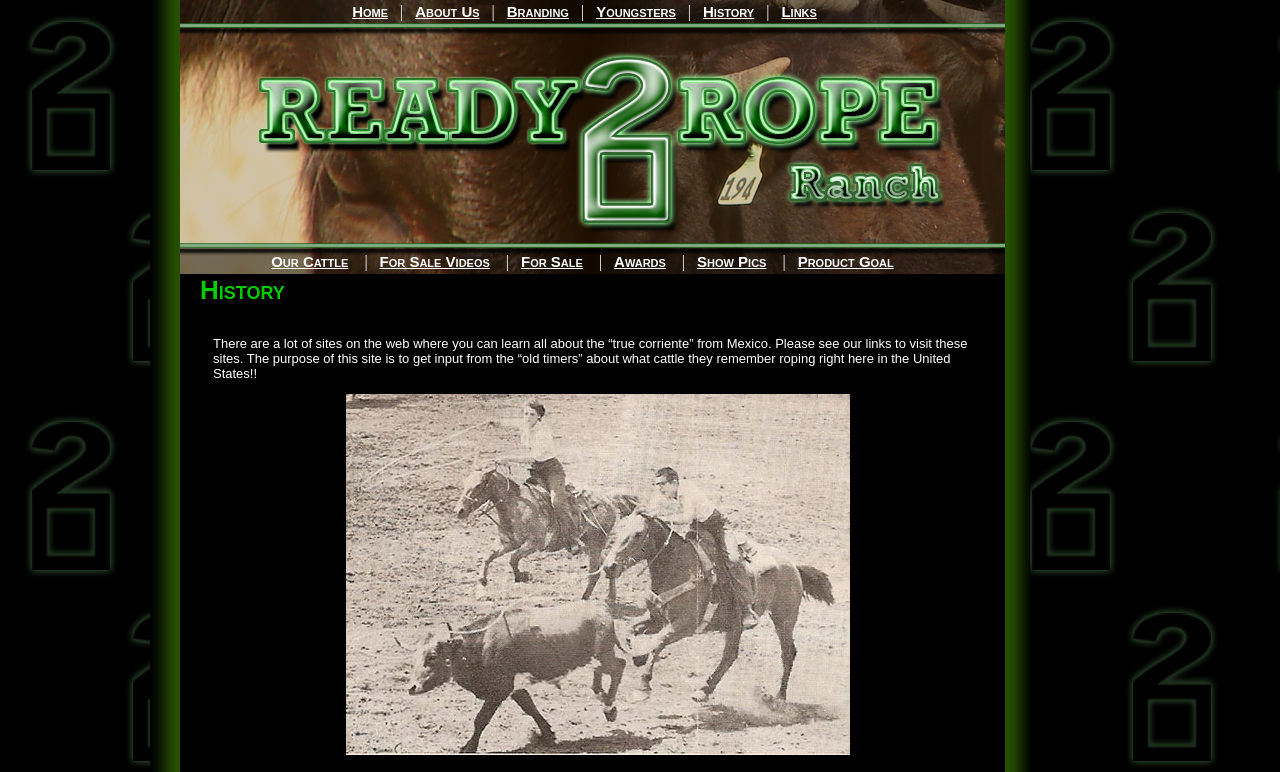Explain the webpage in detail, including its primary components.

The webpage is about Ready 2 Rope Ranch, located in Hico, Texas. At the top of the page, there is a large image that spans almost the entire width of the page, taking up about a third of the page's height. Below the image, there are two rows of links, each contained within a table. The first row has links to "Home", "About Us", "Branding", "Youngsters", "History", and "Links", with small gaps between each link. The second row has links to "Our Cattle", "For Sale Videos", "For Sale", "Awards", "Show Pics", and "Product Goal", also with small gaps between each link.

To the right of the second row of links, there is a smaller text "History" that appears to be a section title. Below this title, there is a large image that takes up most of the remaining page space.